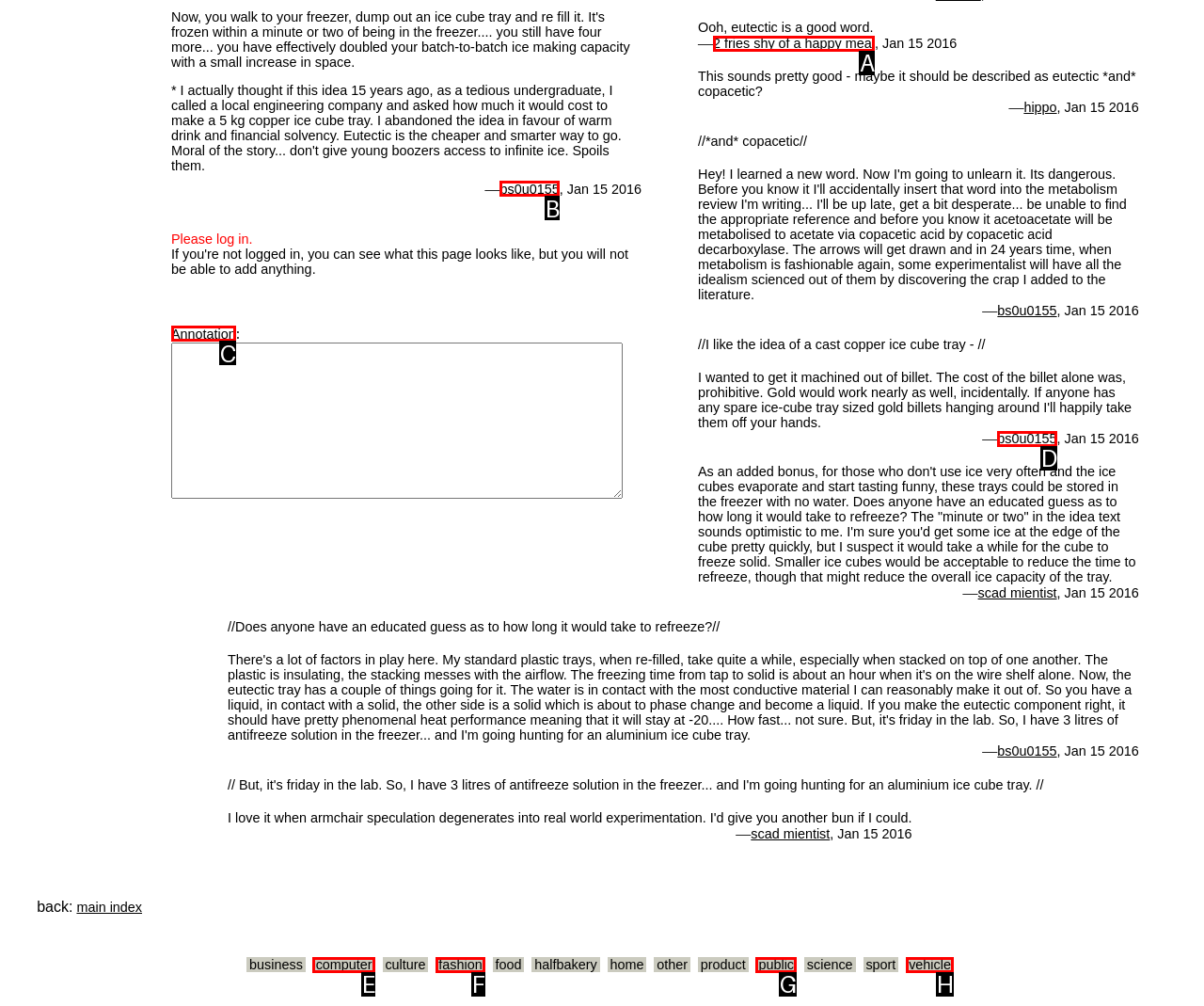Tell me which one HTML element best matches the description: bs0u0155 Answer with the option's letter from the given choices directly.

D